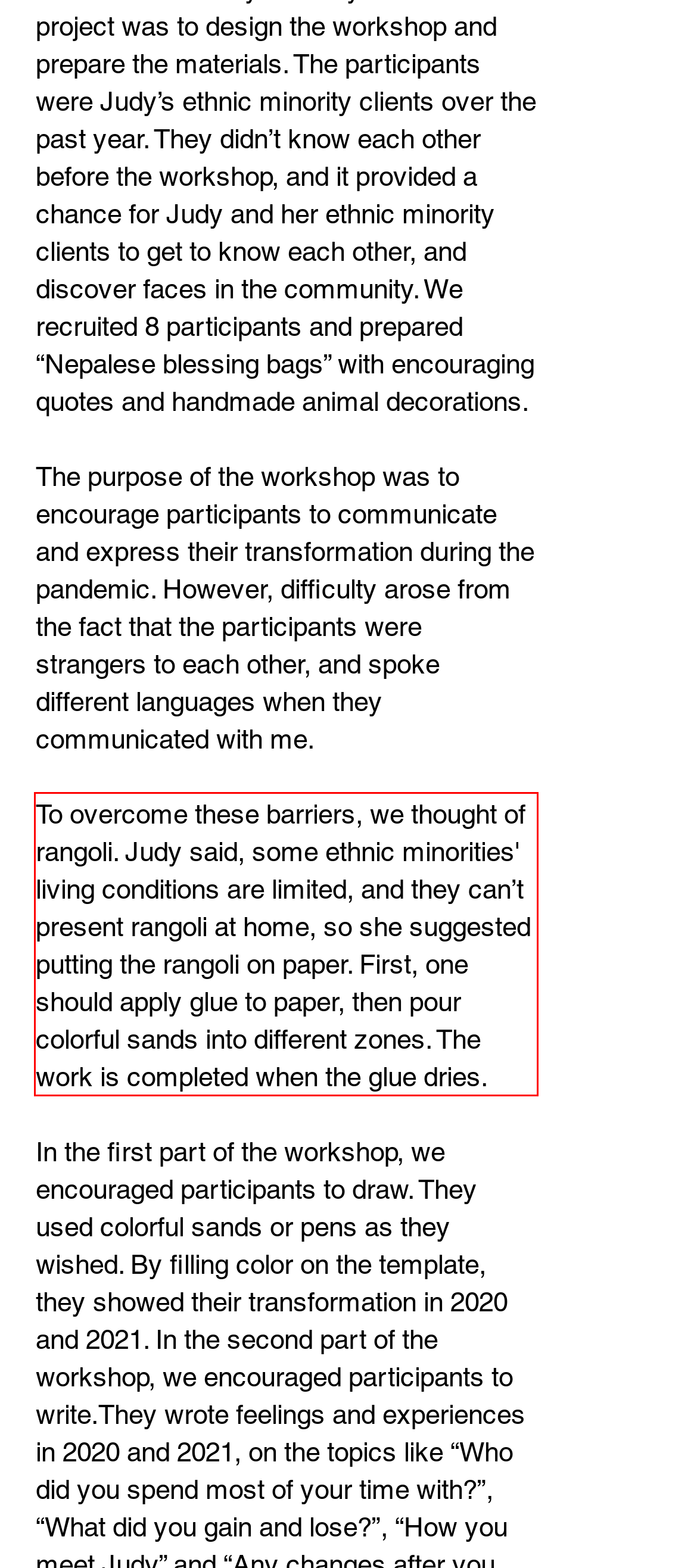Analyze the webpage screenshot and use OCR to recognize the text content in the red bounding box.

To overcome these barriers, we thought of rangoli. Judy said, some ethnic minorities' living conditions are limited, and they can’t present rangoli at home, so she suggested putting the rangoli on paper. First, one should apply glue to paper, then pour colorful sands into different zones. The work is completed when the glue dries.